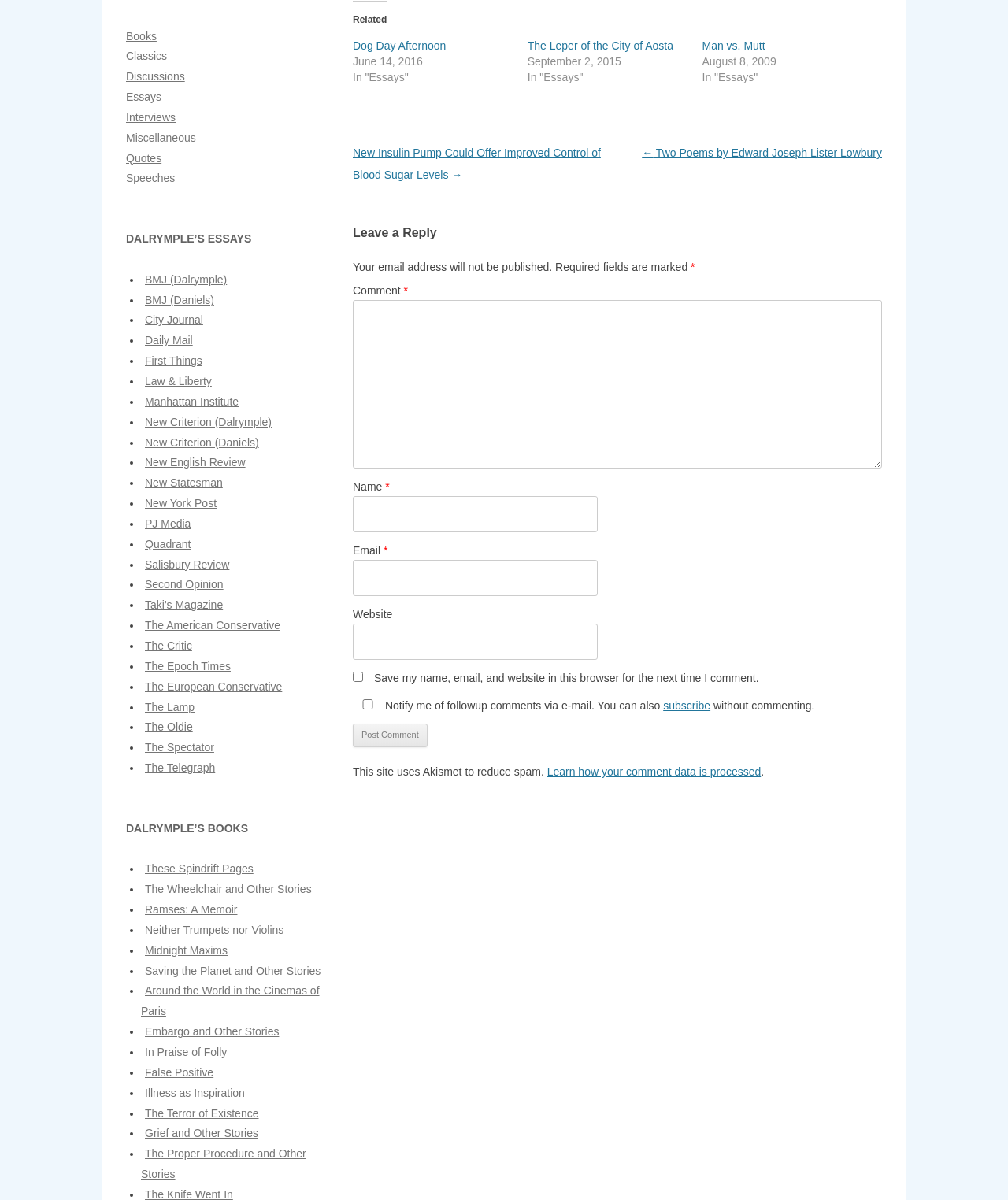Identify the bounding box of the HTML element described here: "Daily Mail". Provide the coordinates as four float numbers between 0 and 1: [left, top, right, bottom].

[0.144, 0.278, 0.191, 0.289]